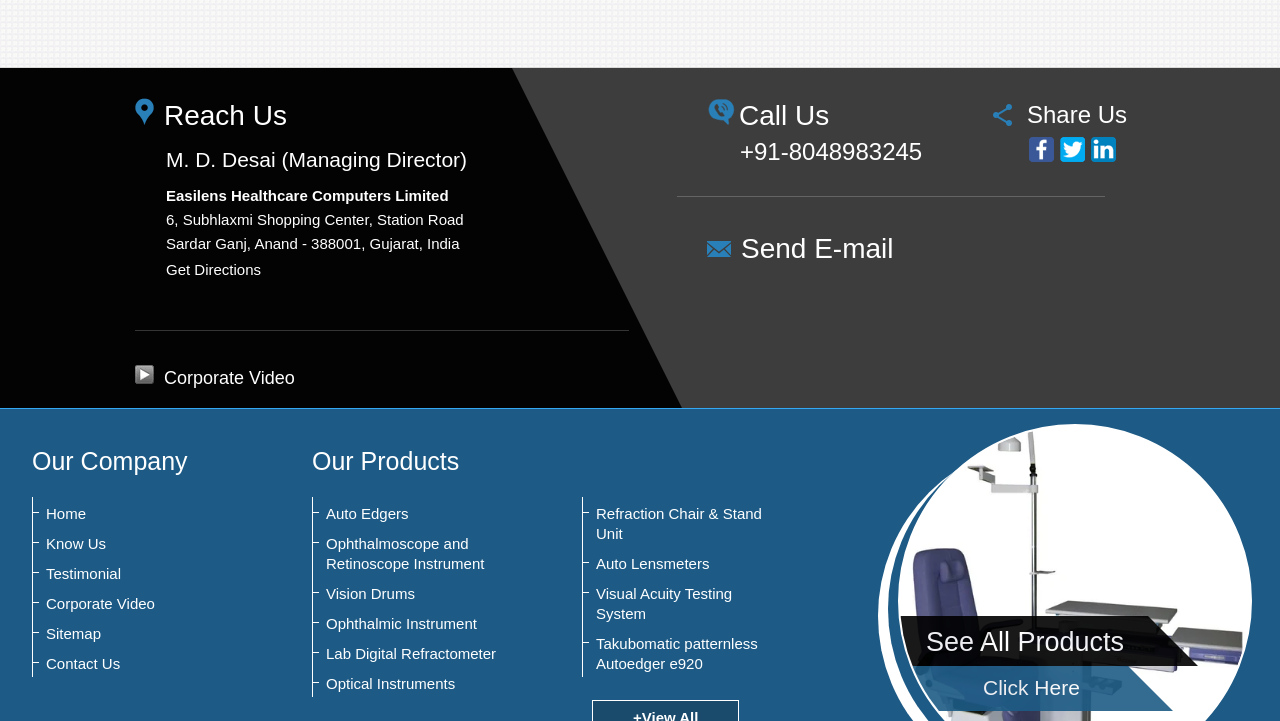Determine the bounding box coordinates of the region I should click to achieve the following instruction: "Type your name". Ensure the bounding box coordinates are four float numbers between 0 and 1, i.e., [left, top, right, bottom].

None